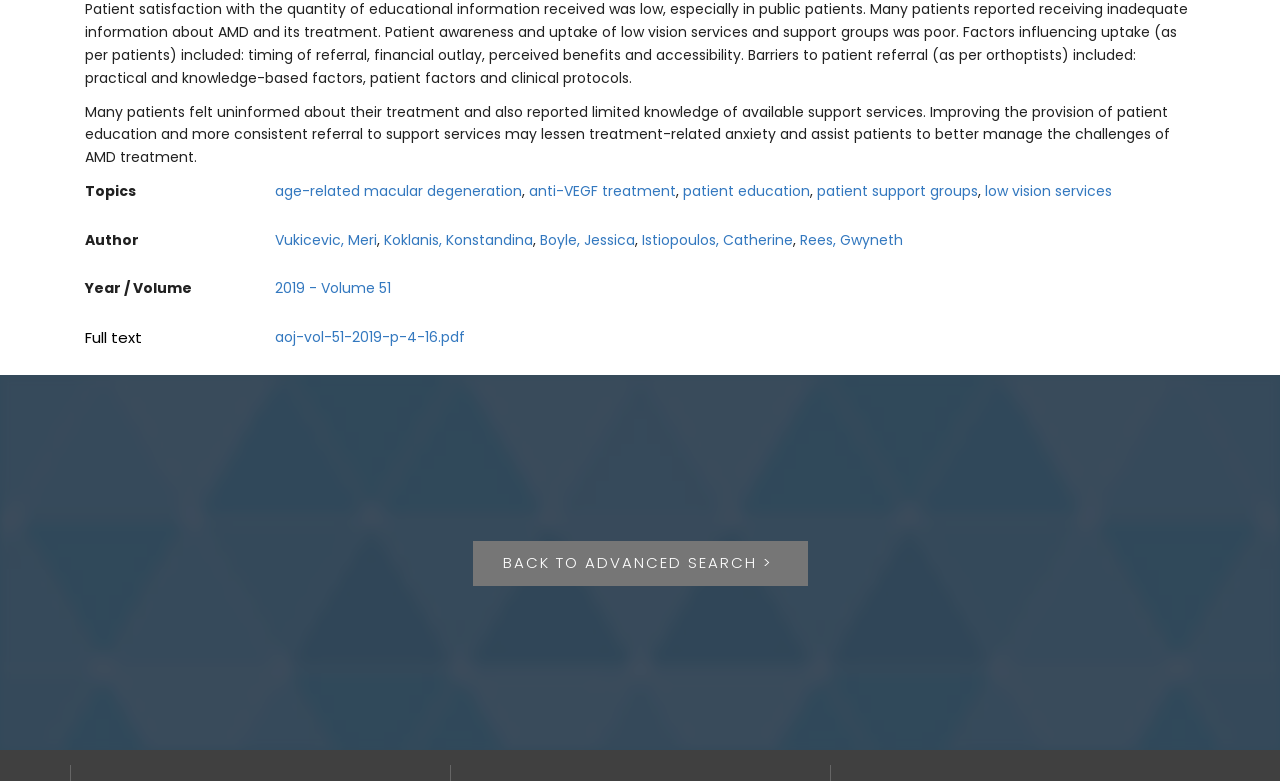Locate the bounding box coordinates of the clickable area needed to fulfill the instruction: "Read full text of the article".

[0.215, 0.419, 0.363, 0.445]